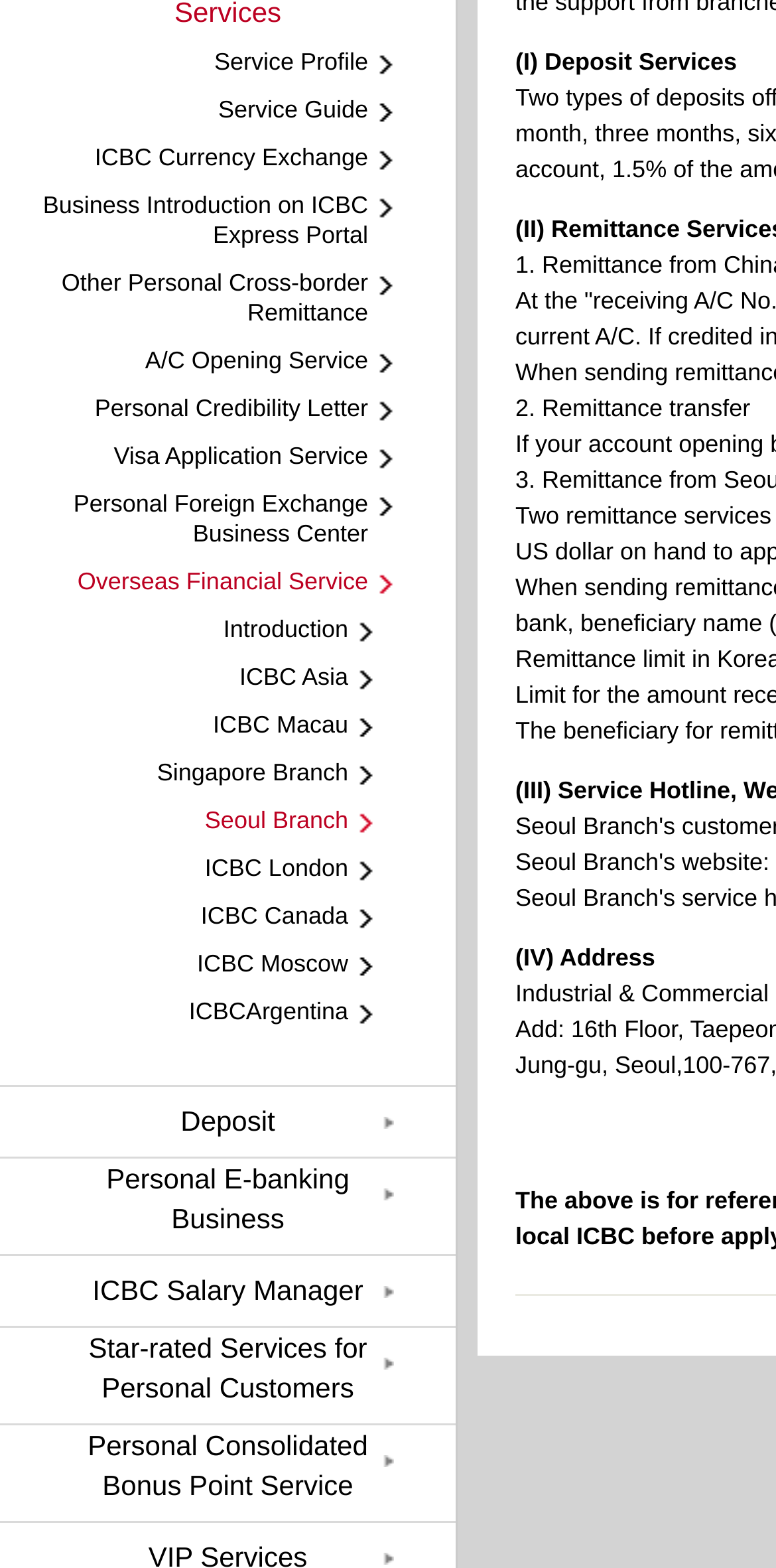What is the name of the service related to visa application?
Based on the screenshot, respond with a single word or phrase.

Visa Application Service